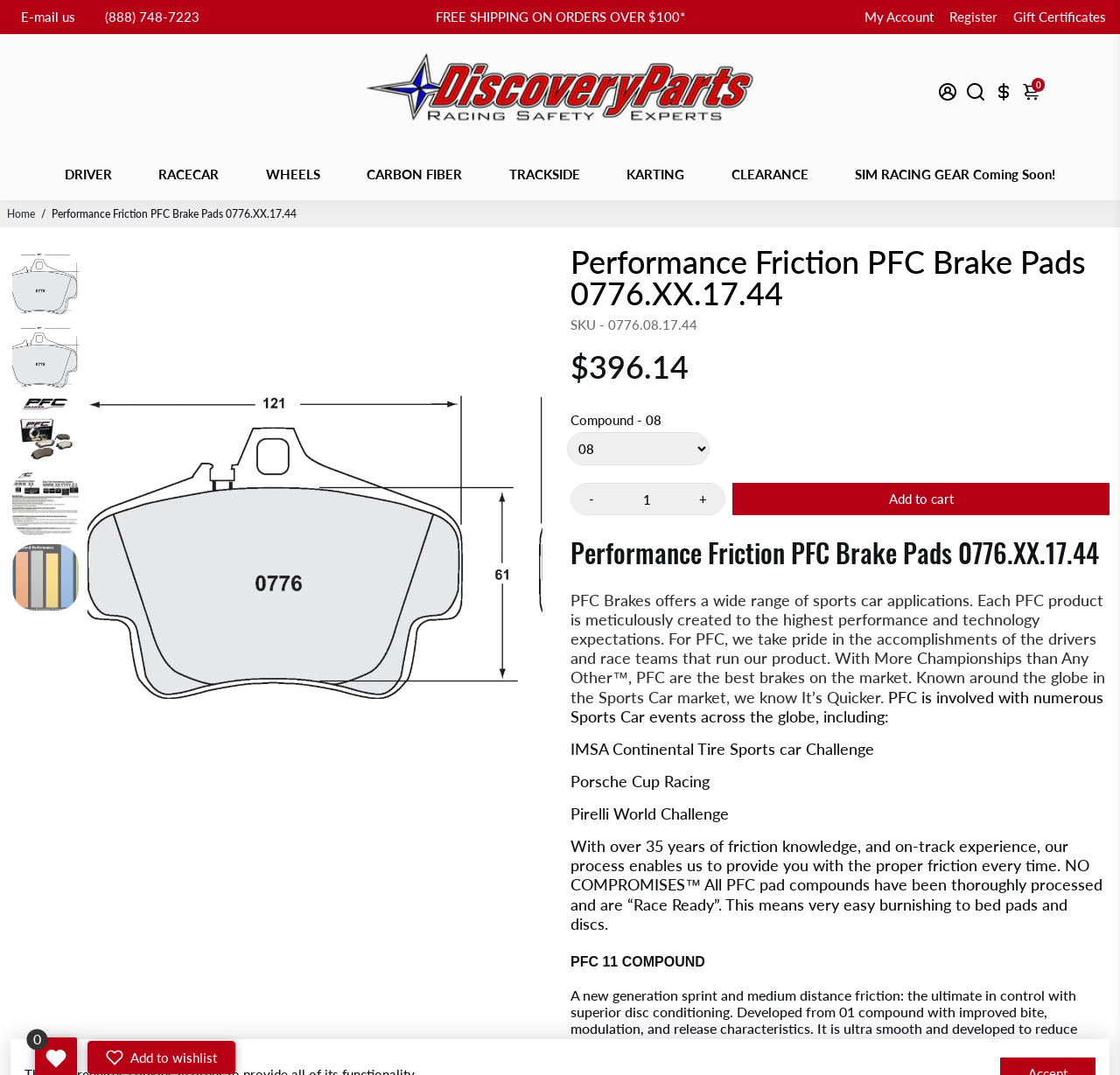Determine the bounding box coordinates of the area to click in order to meet this instruction: "Click on the 'Blockchain Glossary' link".

None